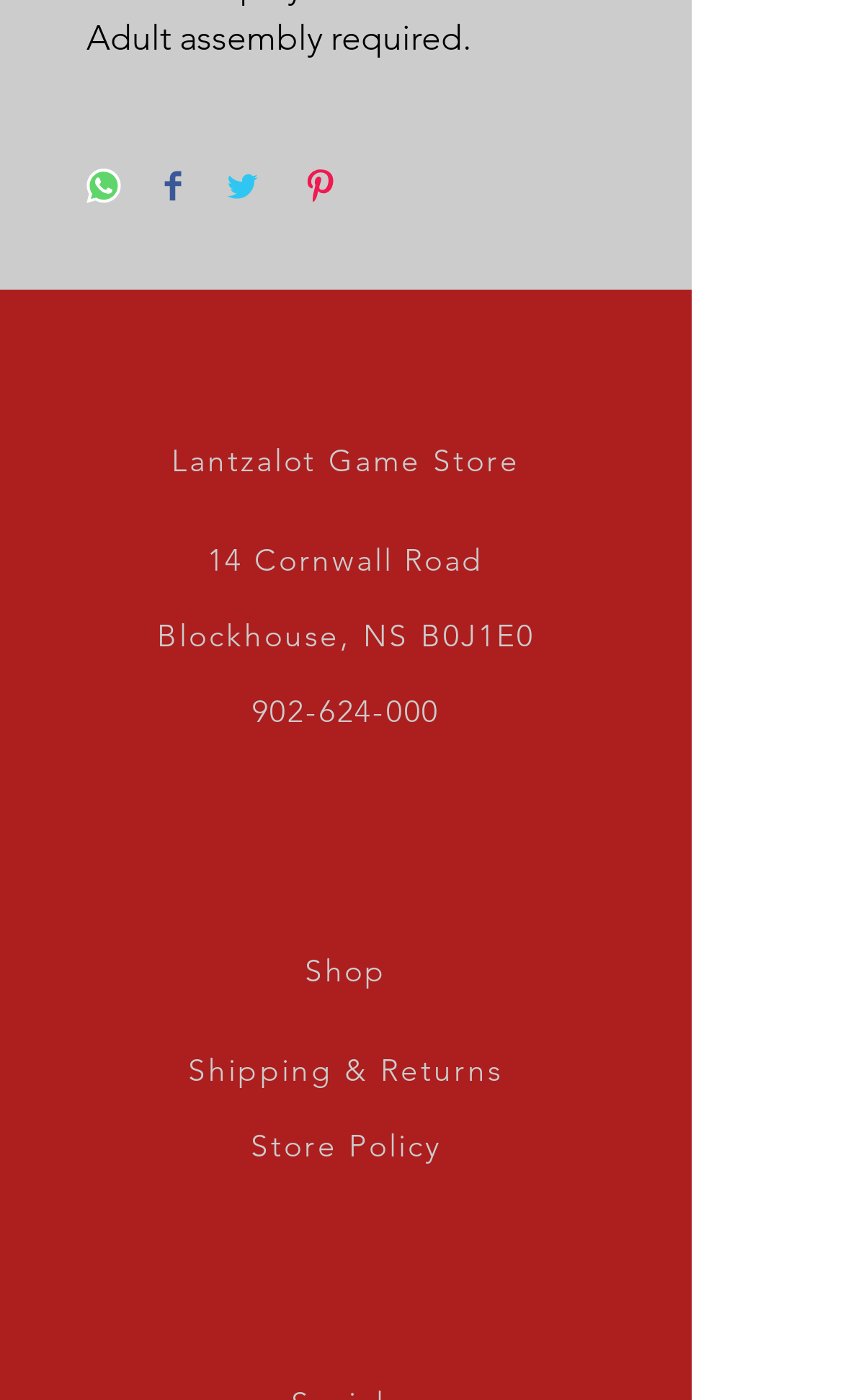Identify the bounding box coordinates of the HTML element based on this description: "Shipping & Returns".

[0.223, 0.751, 0.597, 0.779]